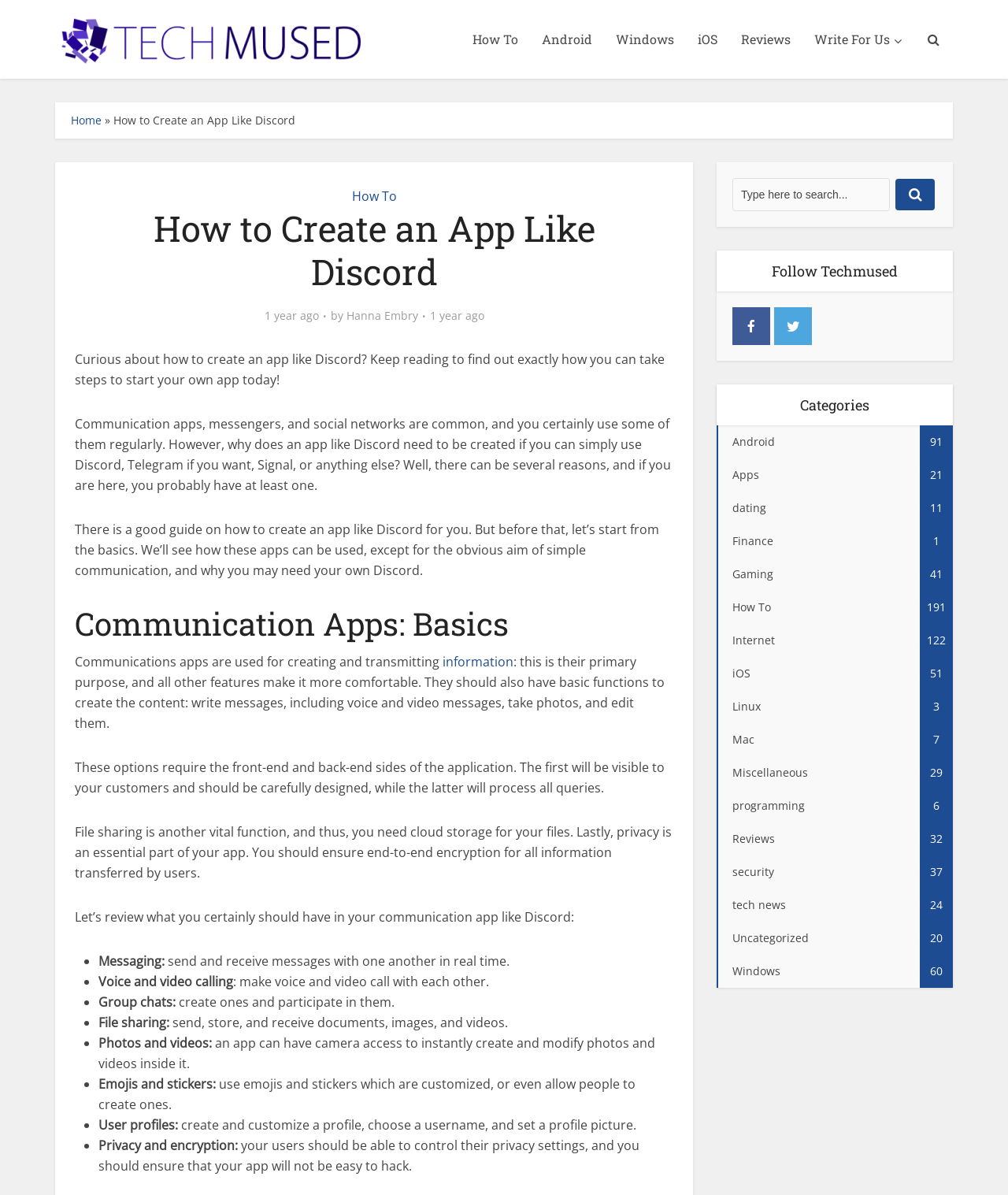Give a one-word or short phrase answer to this question: 
What is the purpose of communication apps?

Create and transmit information